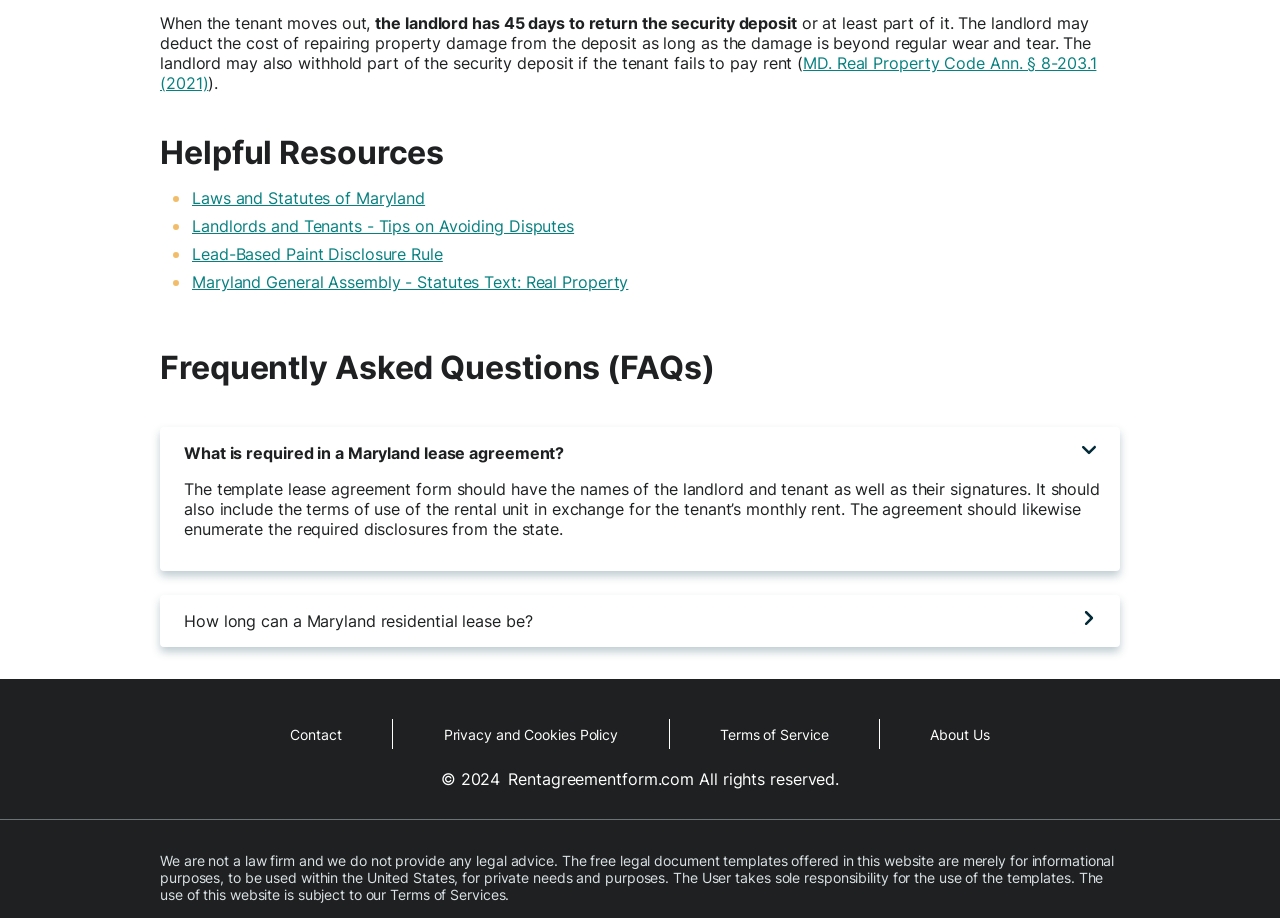Could you indicate the bounding box coordinates of the region to click in order to complete this instruction: "Click on 'How long can a Maryland residential lease be?'".

[0.125, 0.648, 0.875, 0.705]